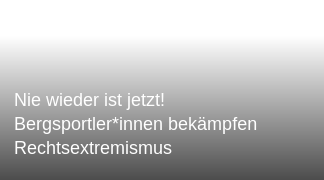Give a detailed account of the contents of the image.

The image features a powerful campaign message that reads "Nie wieder ist jetzt! Bergsportler*innen bekämpfen Rechtsextremismus," which translates to "Never again is now! Climbers are fighting against right-wing extremism." This striking text highlights the urgent call to action within the climbing community to stand against the rise of right-wing extremism, emphasizing unity and activism among climbers. The design employs a simple yet impactful layout, fading from light to dark, which draws attention to the message. This image serves not only as a statement of solidarity but also as a reminder of the responsibilities of sports communities in social justice movements.